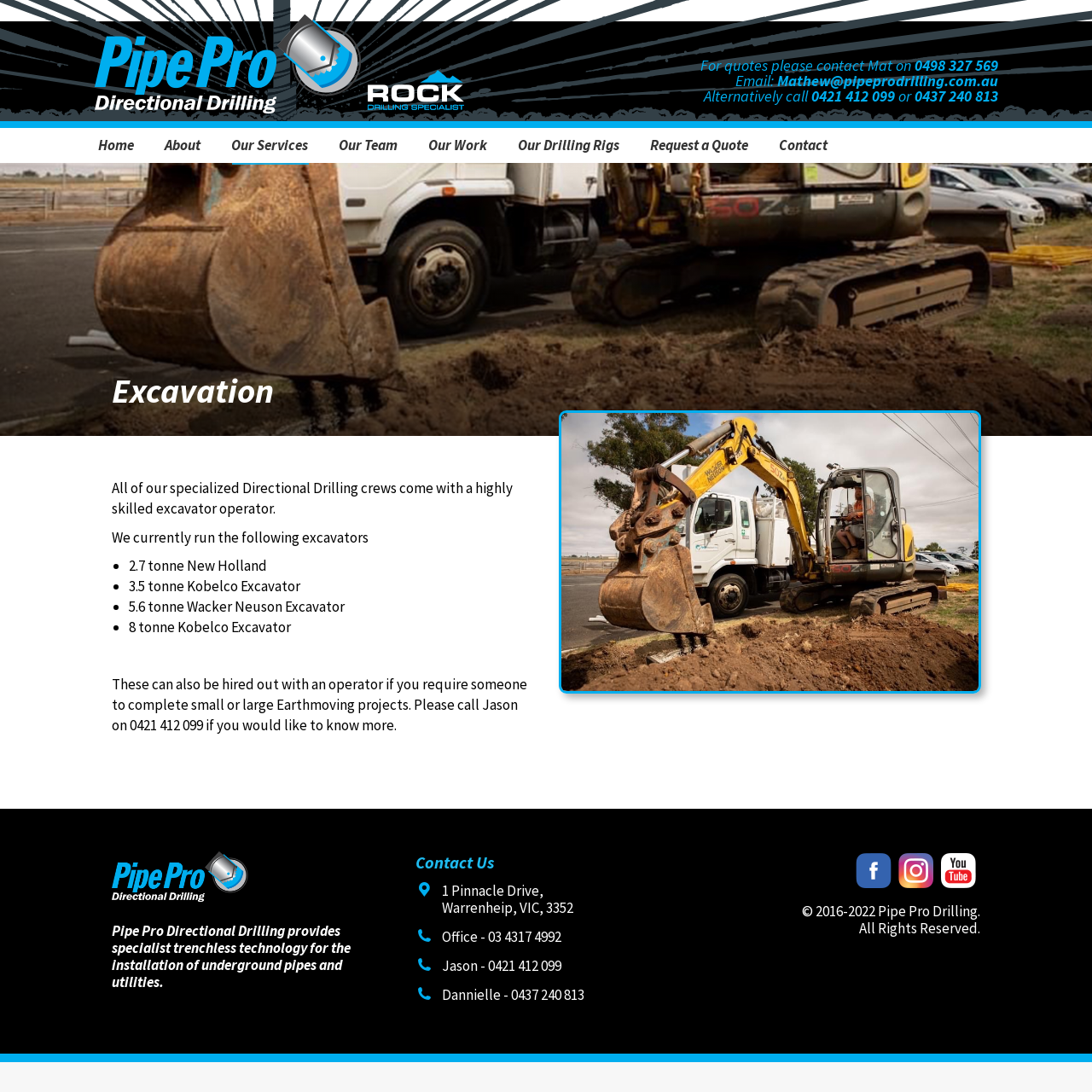Give a short answer to this question using one word or a phrase:
How many excavators are listed?

4